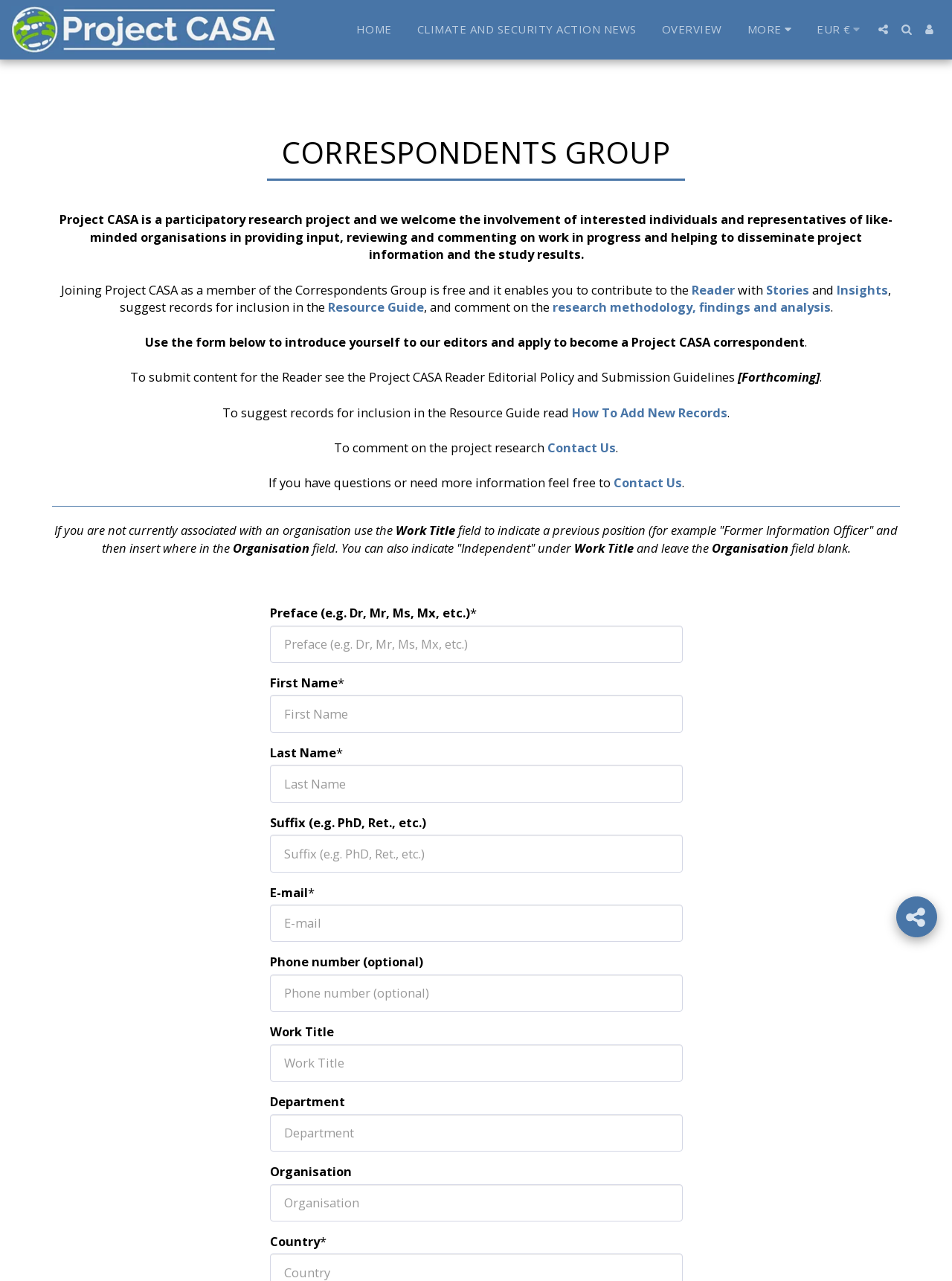Pinpoint the bounding box coordinates of the element to be clicked to execute the instruction: "Click on How To Add New Records".

[0.601, 0.315, 0.764, 0.328]